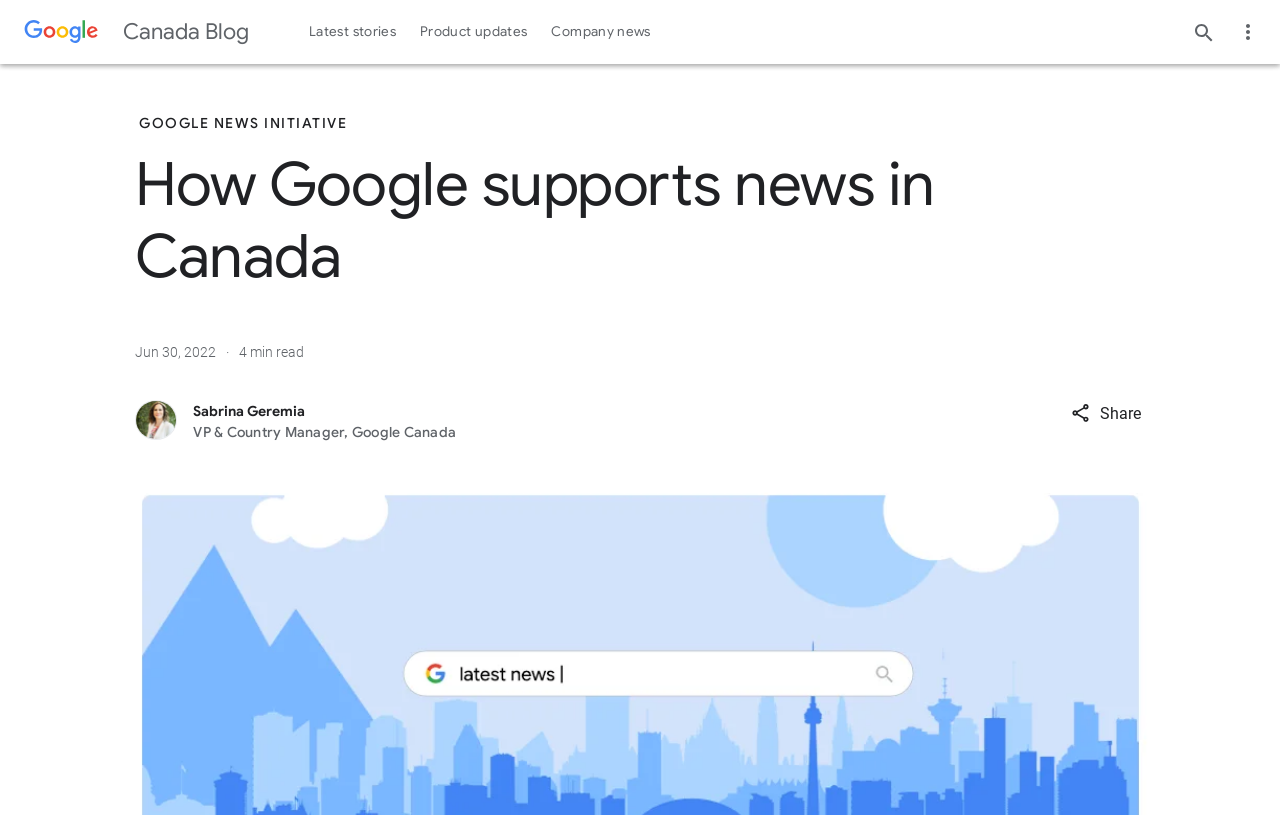Identify the bounding box coordinates of the area you need to click to perform the following instruction: "Explore the 'GOOGLE NEWS INITIATIVE'".

[0.106, 0.124, 0.274, 0.178]